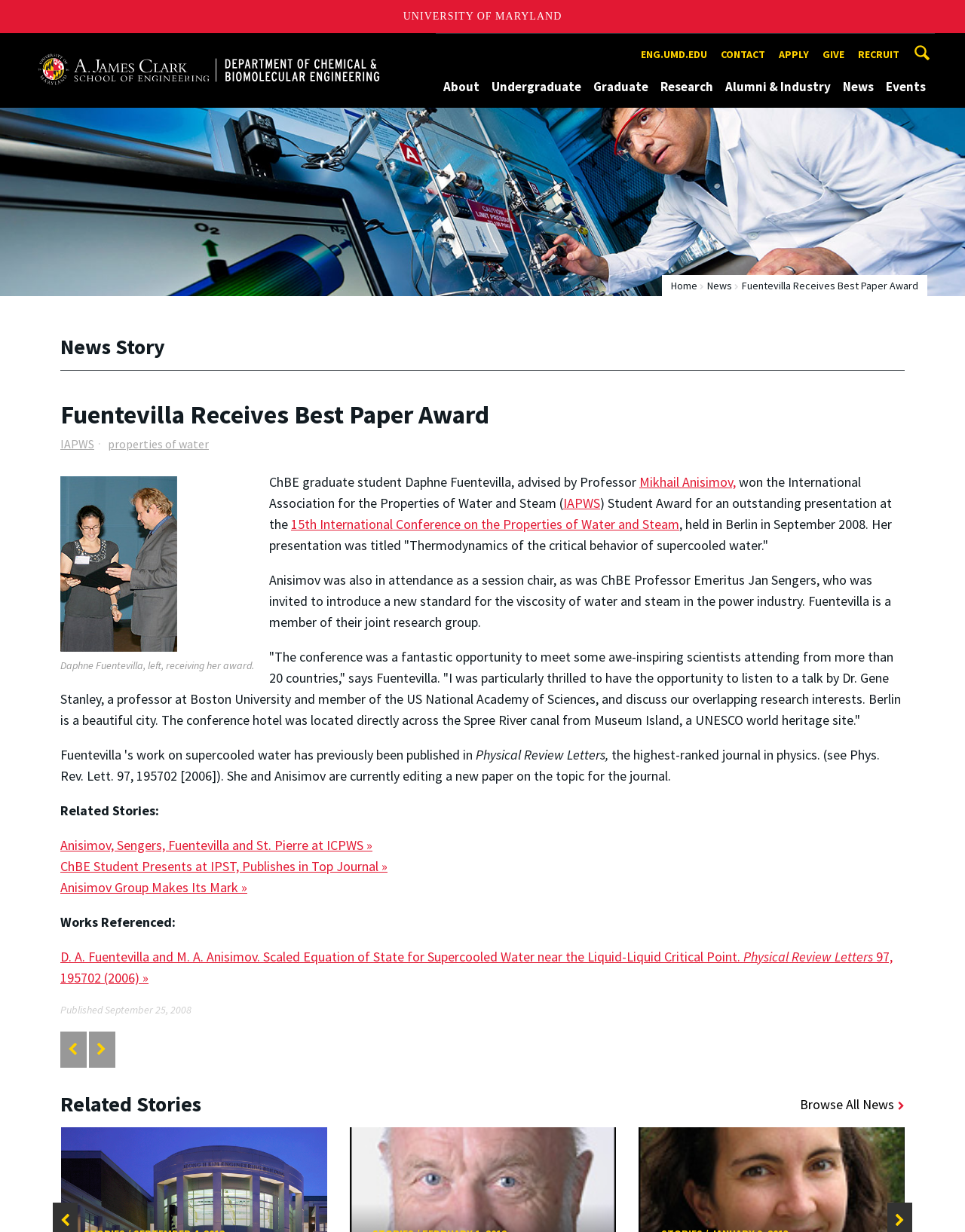What is the name of the journal where Daphne Fuentevilla and Mikhail Anisimov are currently editing a new paper?
Use the screenshot to answer the question with a single word or phrase.

Physical Review Letters